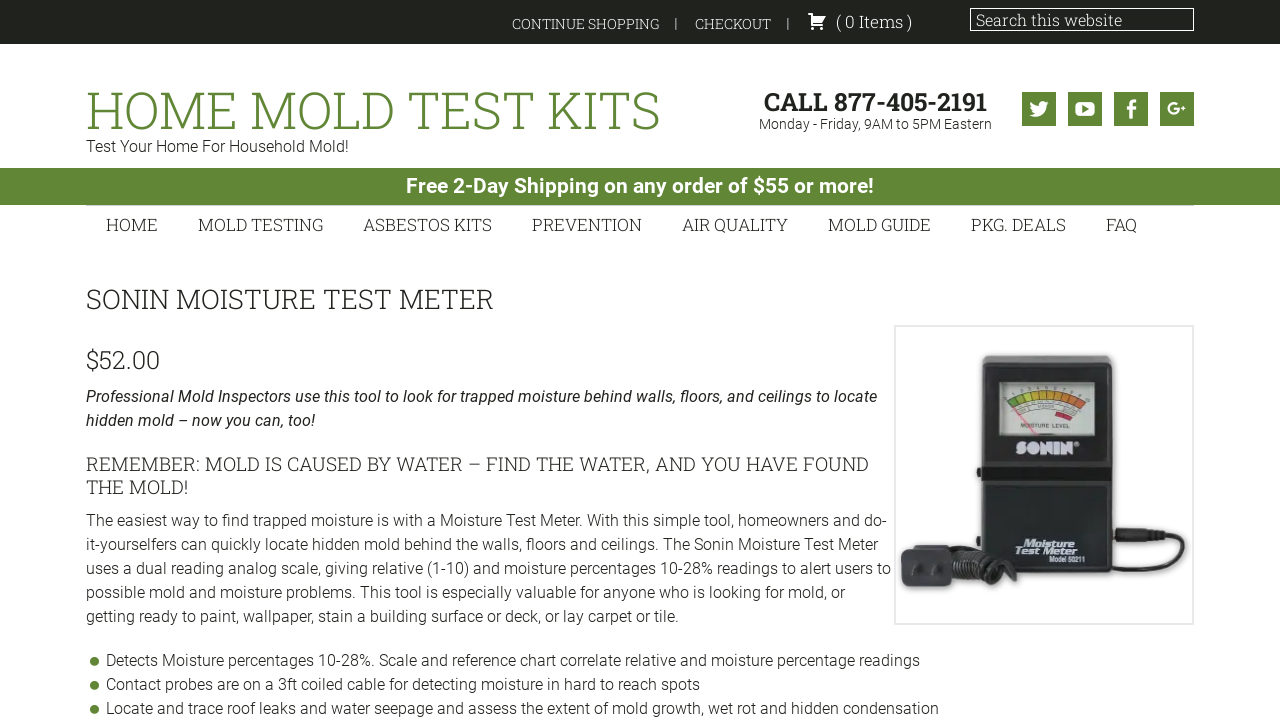What is the price of the Sonin Moisture Test Meter?
We need a detailed and meticulous answer to the question.

I found the price of the product by looking at the heading element with the text '$52.00' which is located below the product name.